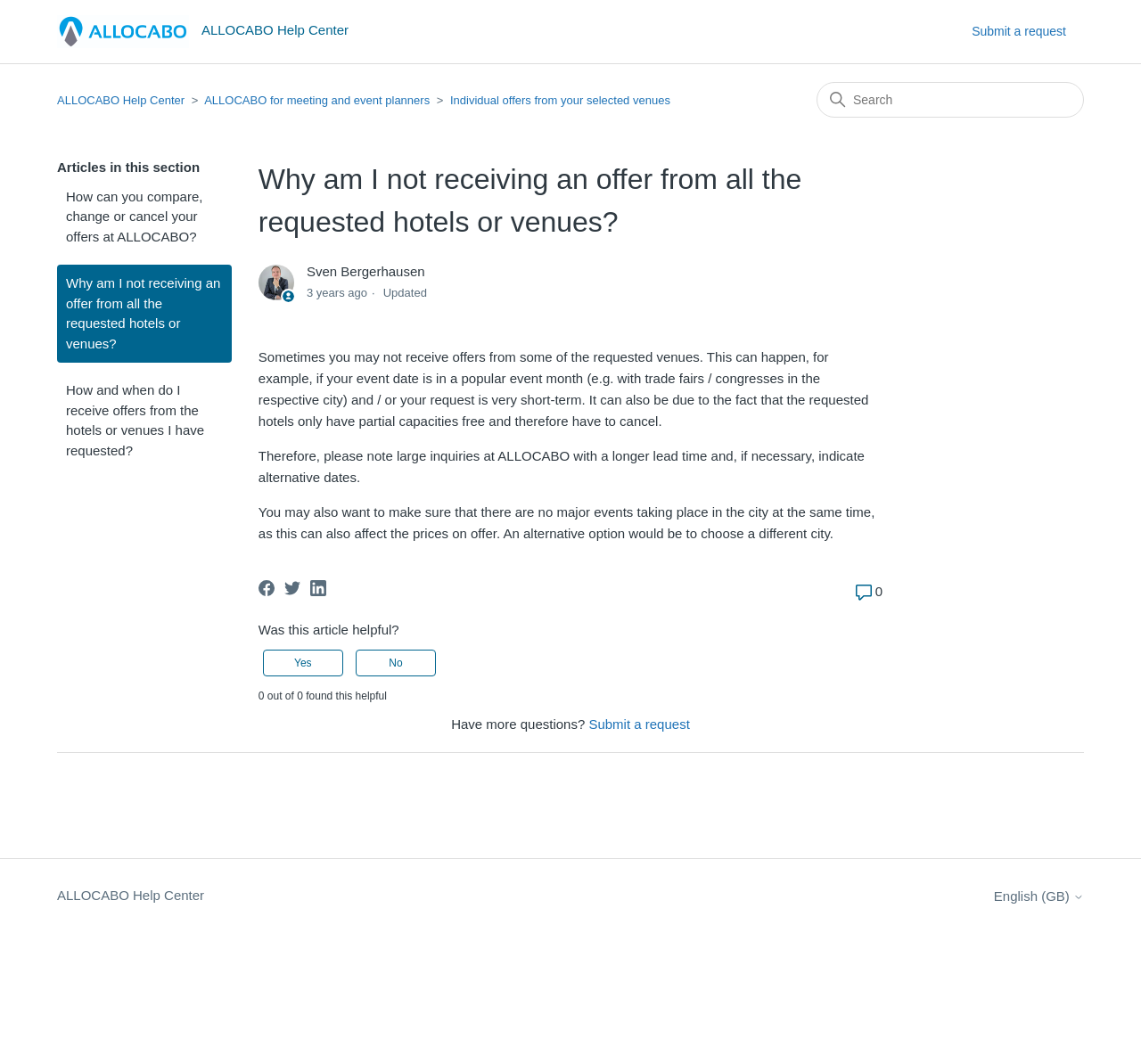Extract the primary header of the webpage and generate its text.

Why am I not receiving an offer from all the requested hotels or venues?